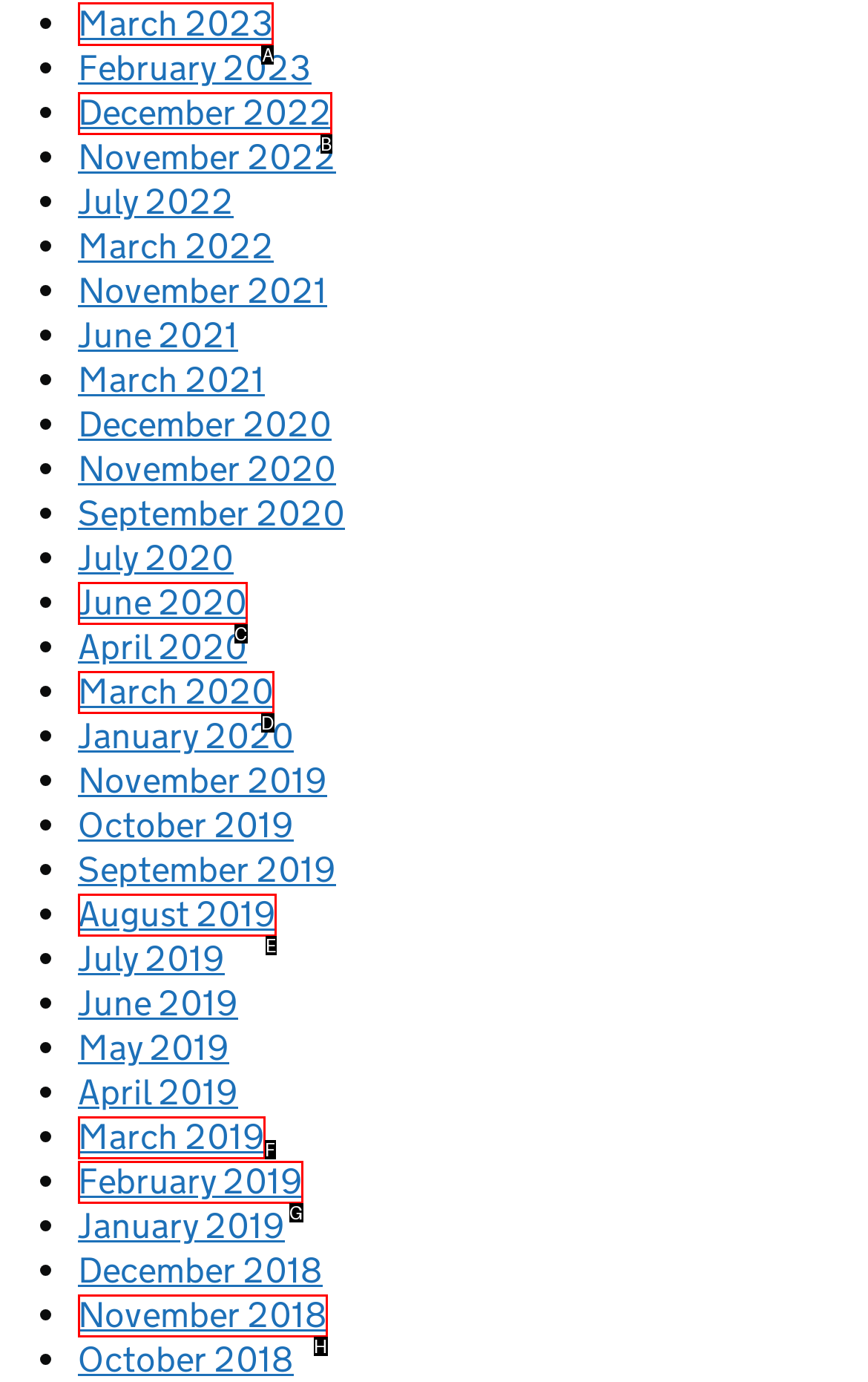Identify the letter of the UI element you should interact with to perform the task: View March 2023
Reply with the appropriate letter of the option.

A